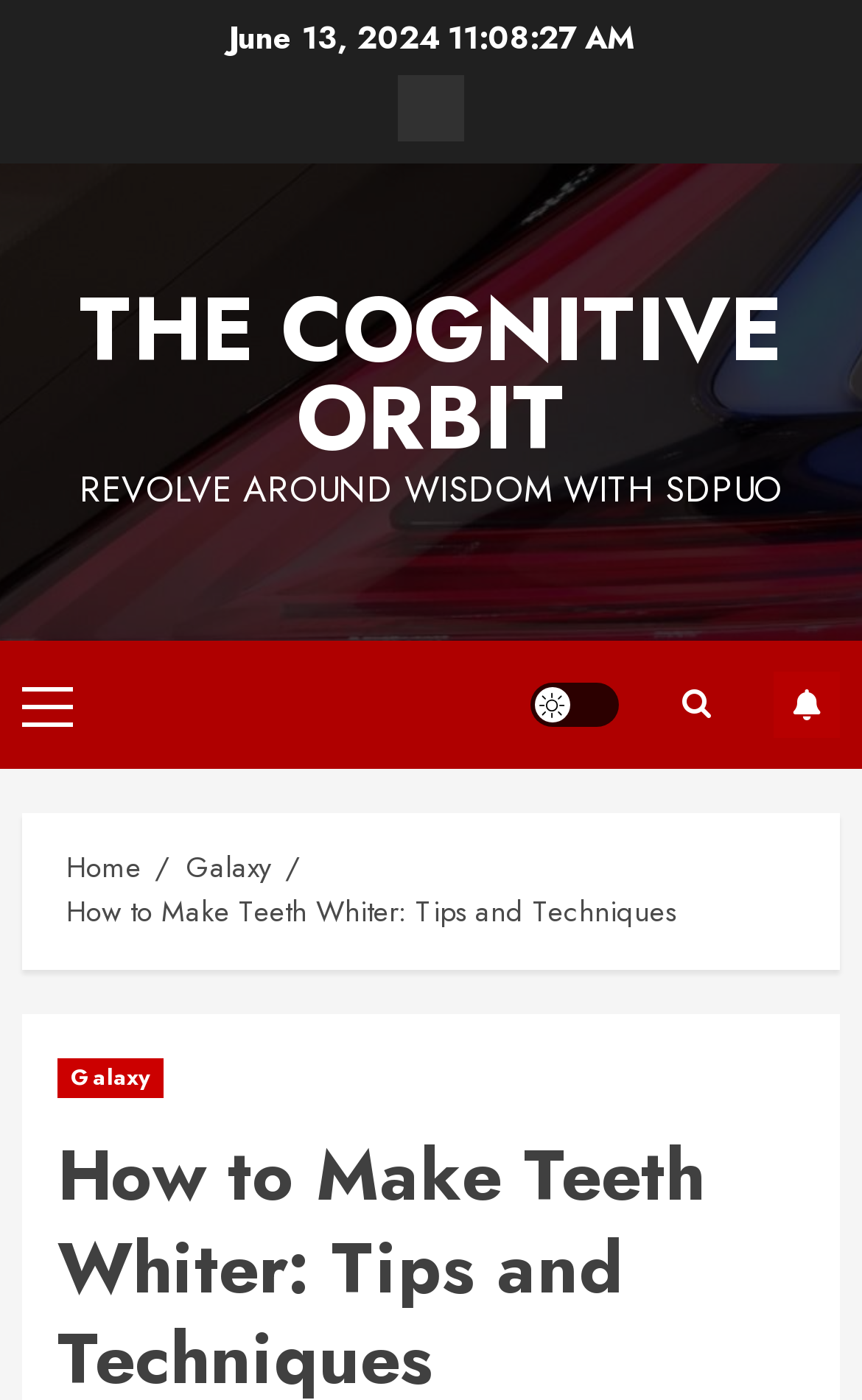How many links are present in the primary menu?
Identify the answer in the screenshot and reply with a single word or phrase.

1